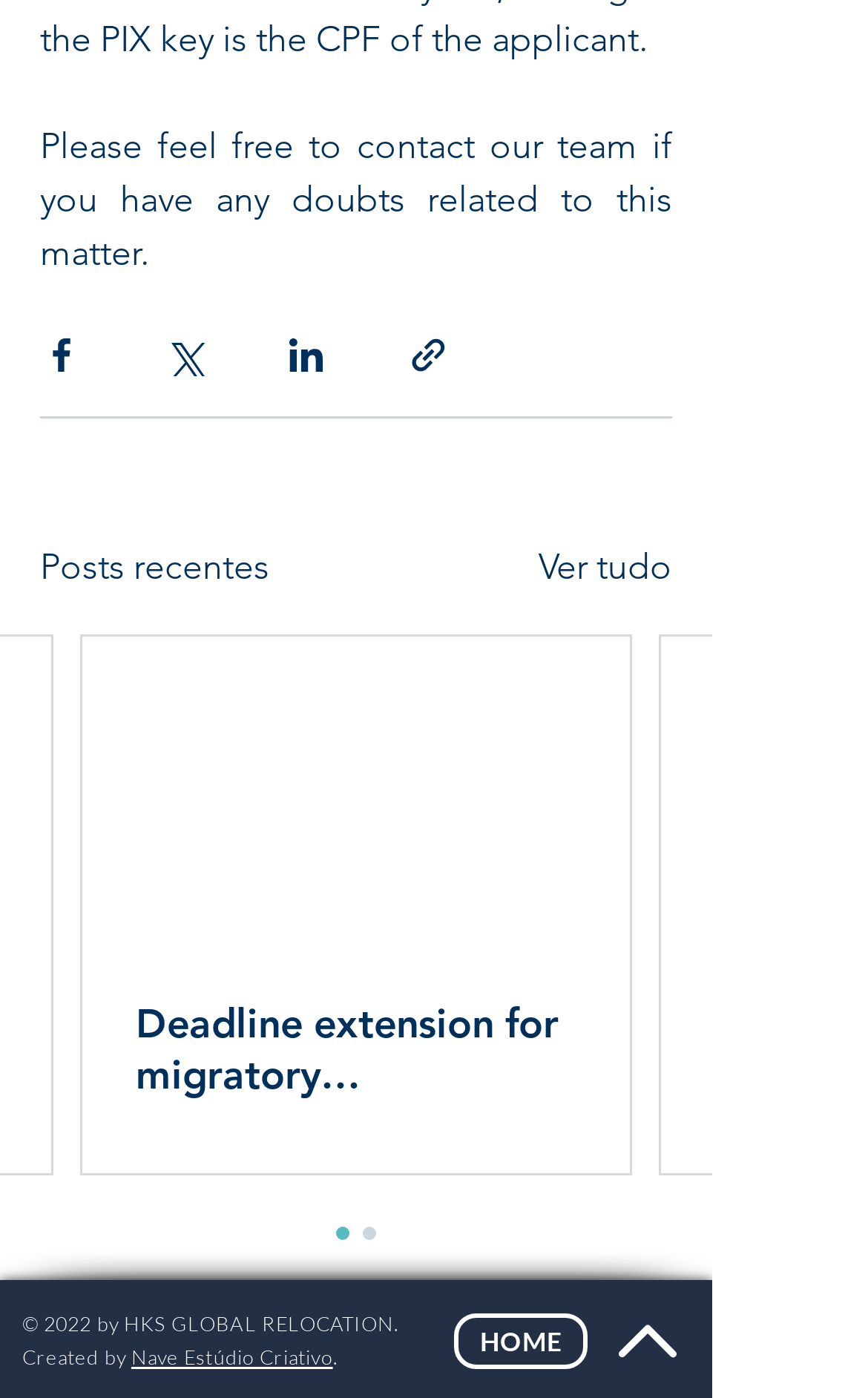Answer the following query with a single word or phrase:
How many social media sharing options are available?

4